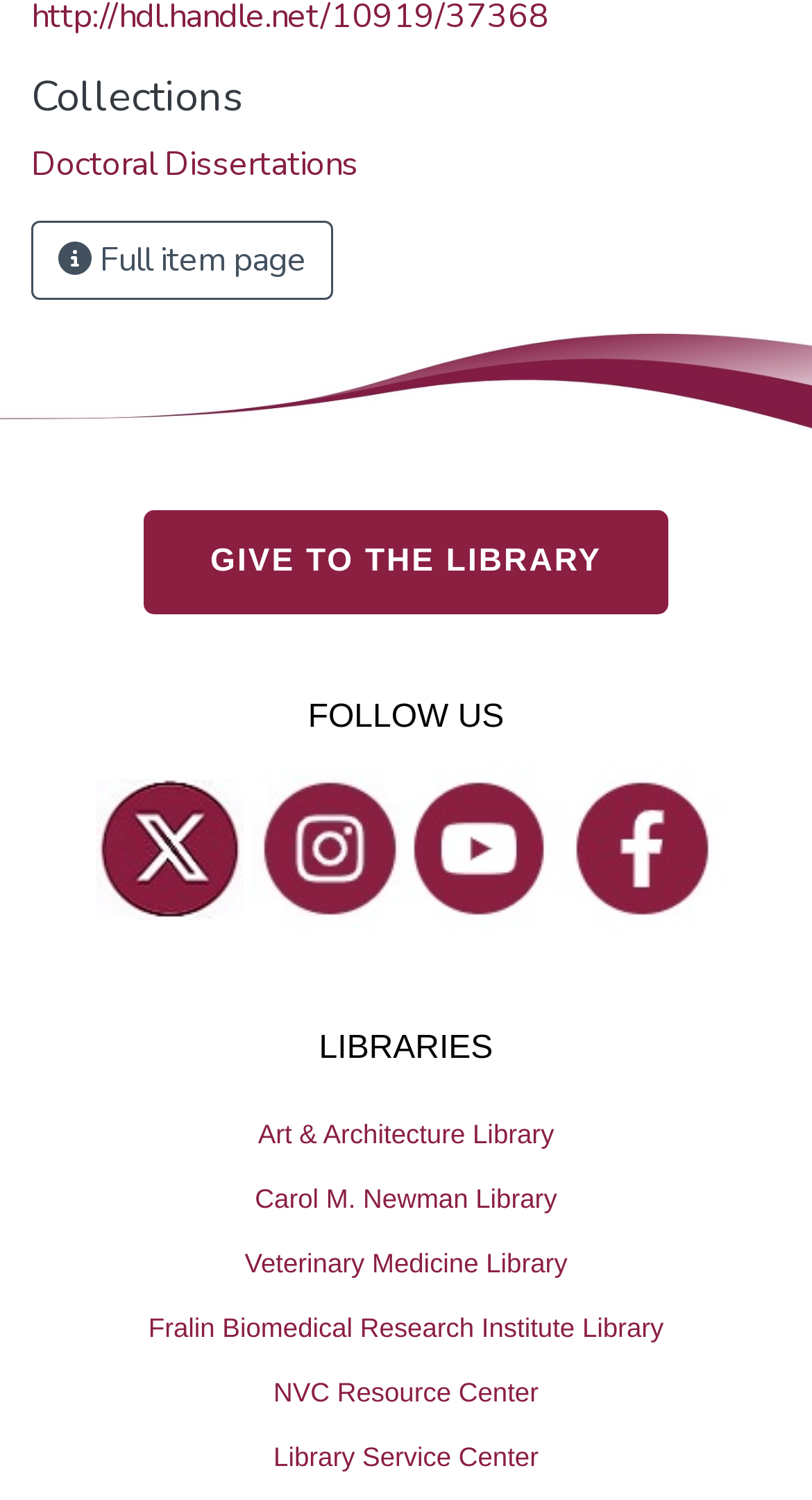Determine the bounding box coordinates of the clickable element necessary to fulfill the instruction: "View Doctoral Dissertations". Provide the coordinates as four float numbers within the 0 to 1 range, i.e., [left, top, right, bottom].

[0.038, 0.094, 0.441, 0.124]